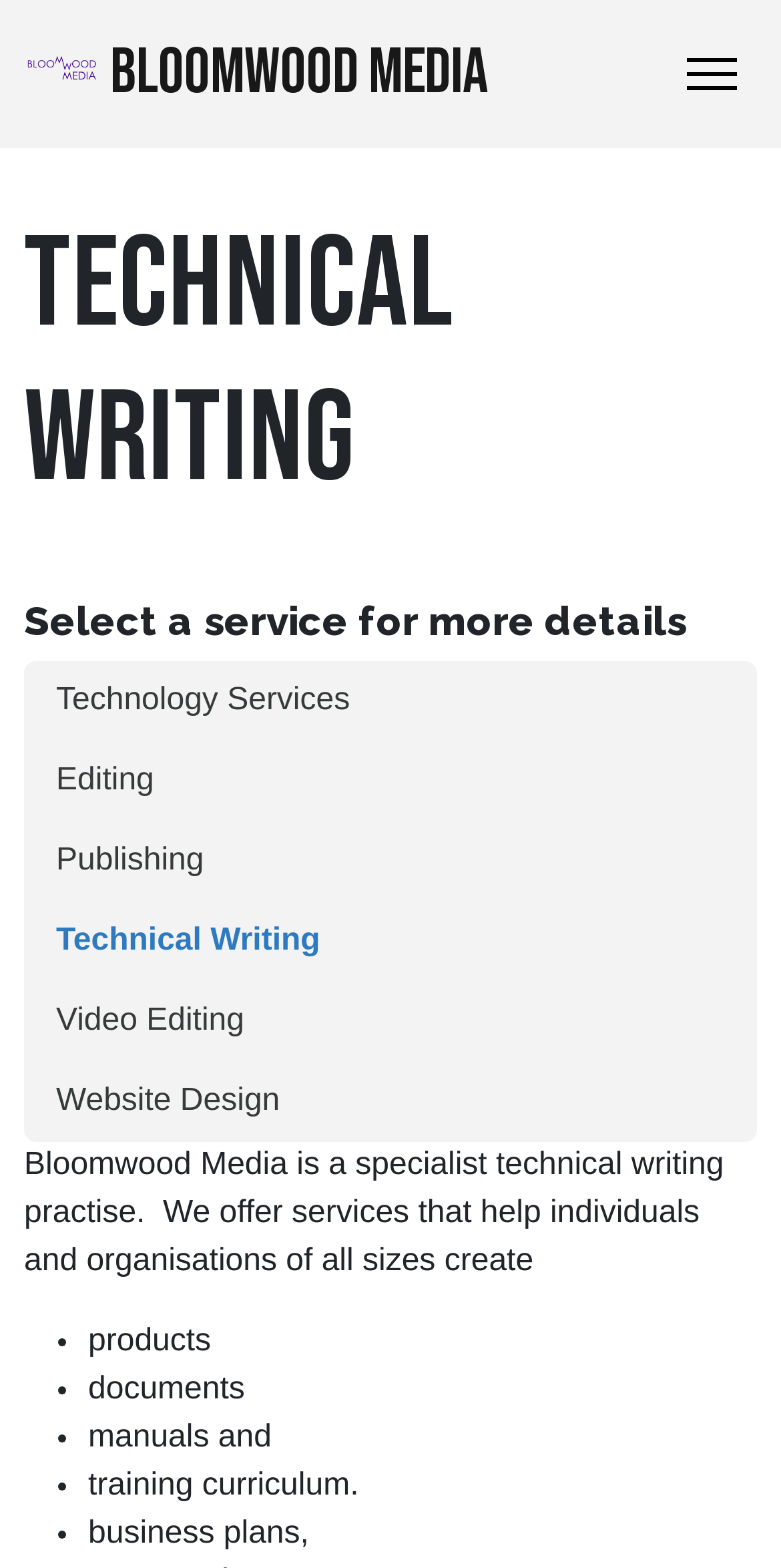Can you provide the bounding box coordinates for the element that should be clicked to implement the instruction: "Toggle Navigation"?

[0.846, 0.031, 0.977, 0.064]